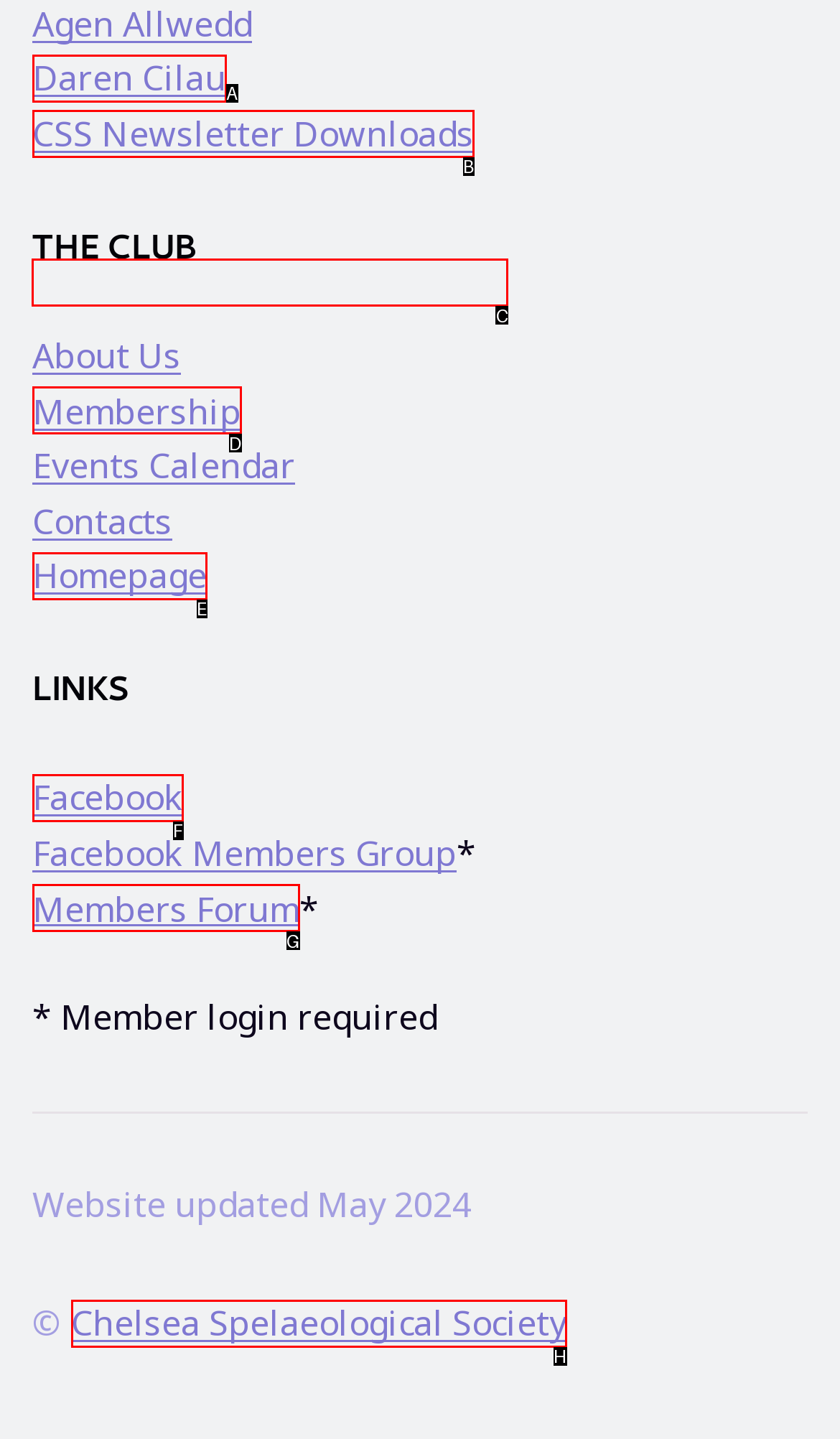Identify the correct option to click in order to accomplish the task: View Whitewalls Cottage Bookings Provide your answer with the letter of the selected choice.

C